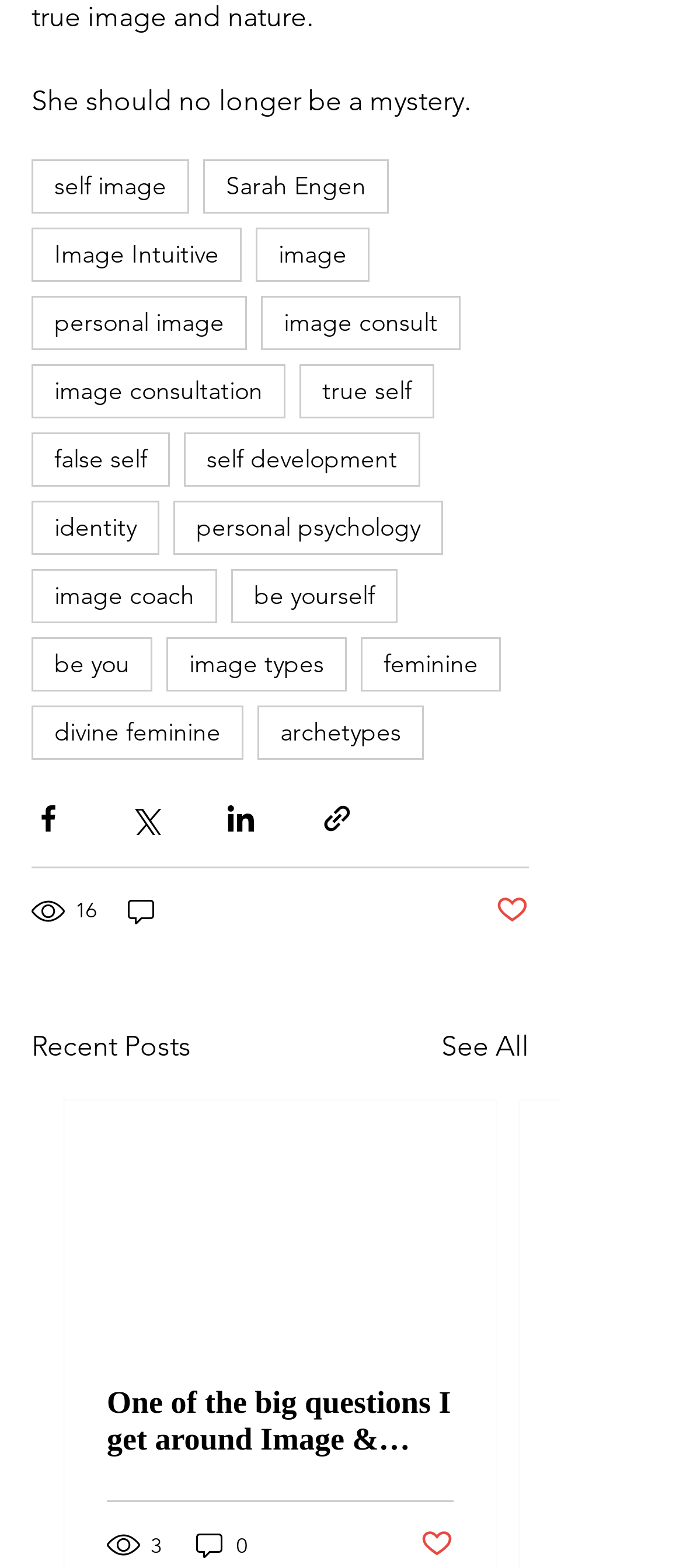Pinpoint the bounding box coordinates of the area that should be clicked to complete the following instruction: "Click on the 'Image Intuitive' link". The coordinates must be given as four float numbers between 0 and 1, i.e., [left, top, right, bottom].

[0.046, 0.145, 0.354, 0.18]